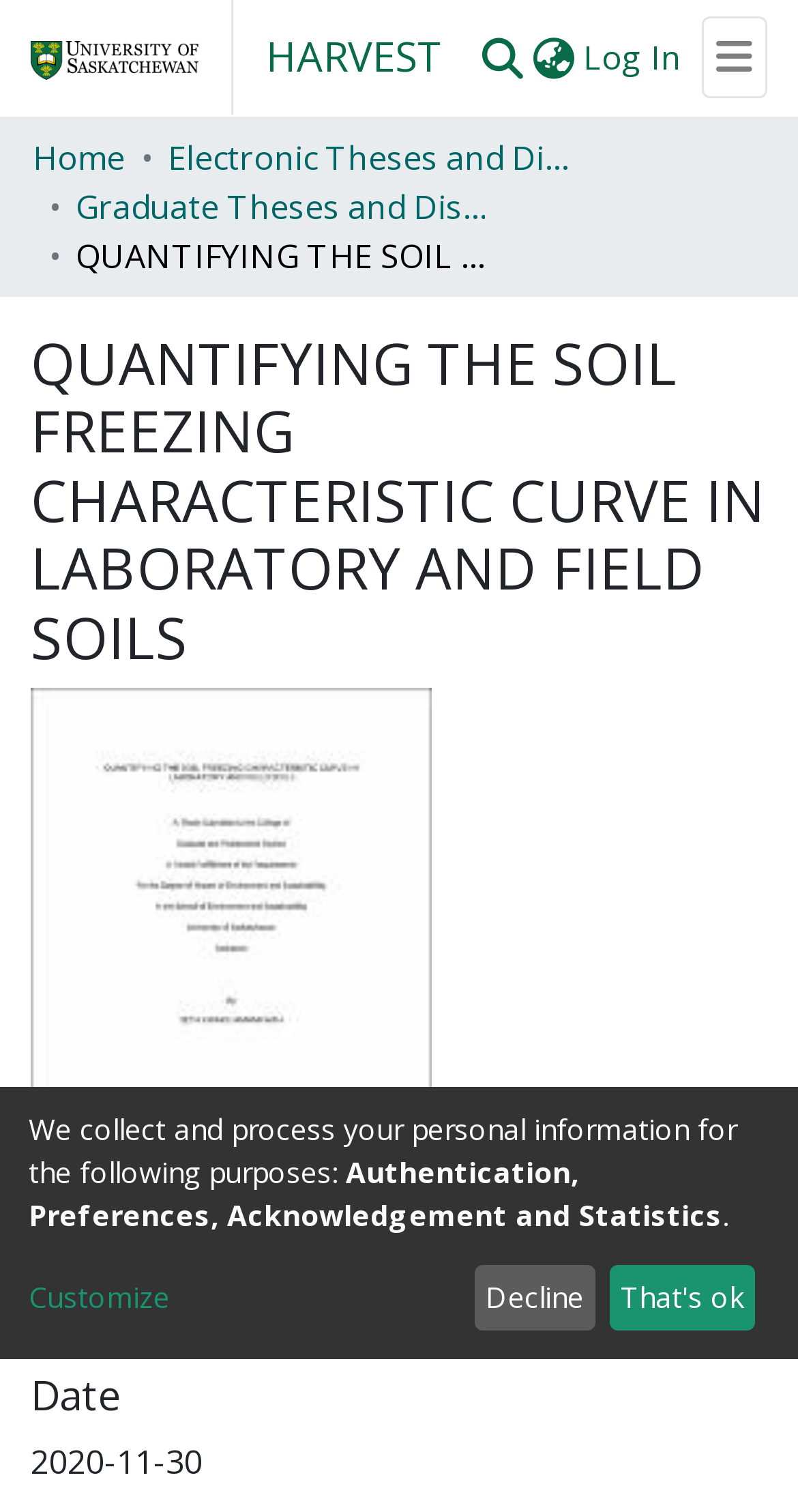What is the date of the thesis?
Please ensure your answer to the question is detailed and covers all necessary aspects.

I found the answer by looking at the heading 'Date' and the corresponding static text, which is '2020-11-30'.